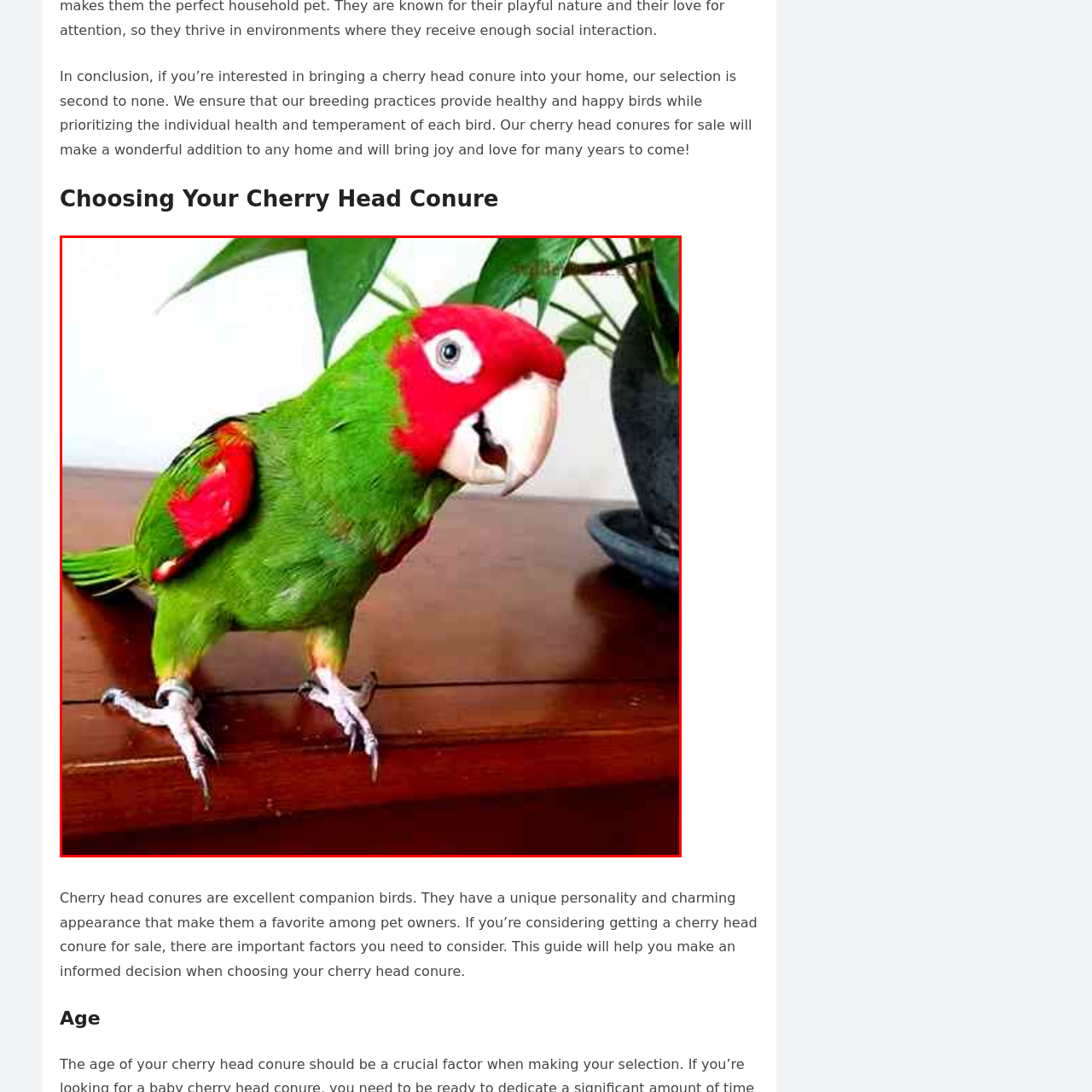What is the bird known for?  
Study the image enclosed by the red boundary and furnish a detailed answer based on the visual details observed in the image.

According to the caption, the cherry head conure is known for its charming personality, which makes it a wonderful companion and brings joy and love into homes.